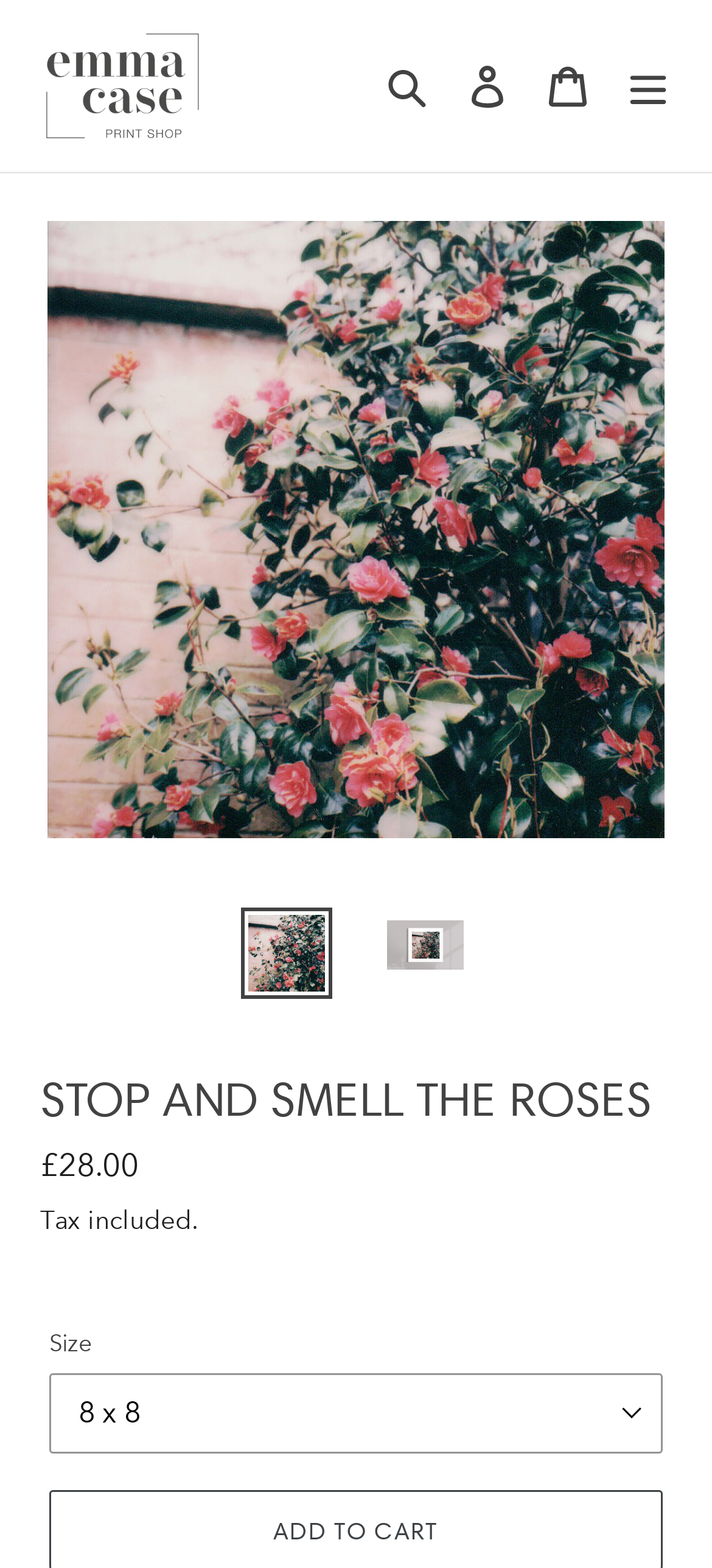Locate the bounding box of the user interface element based on this description: "parent_node: Search aria-label="Menu"".

[0.854, 0.029, 0.967, 0.08]